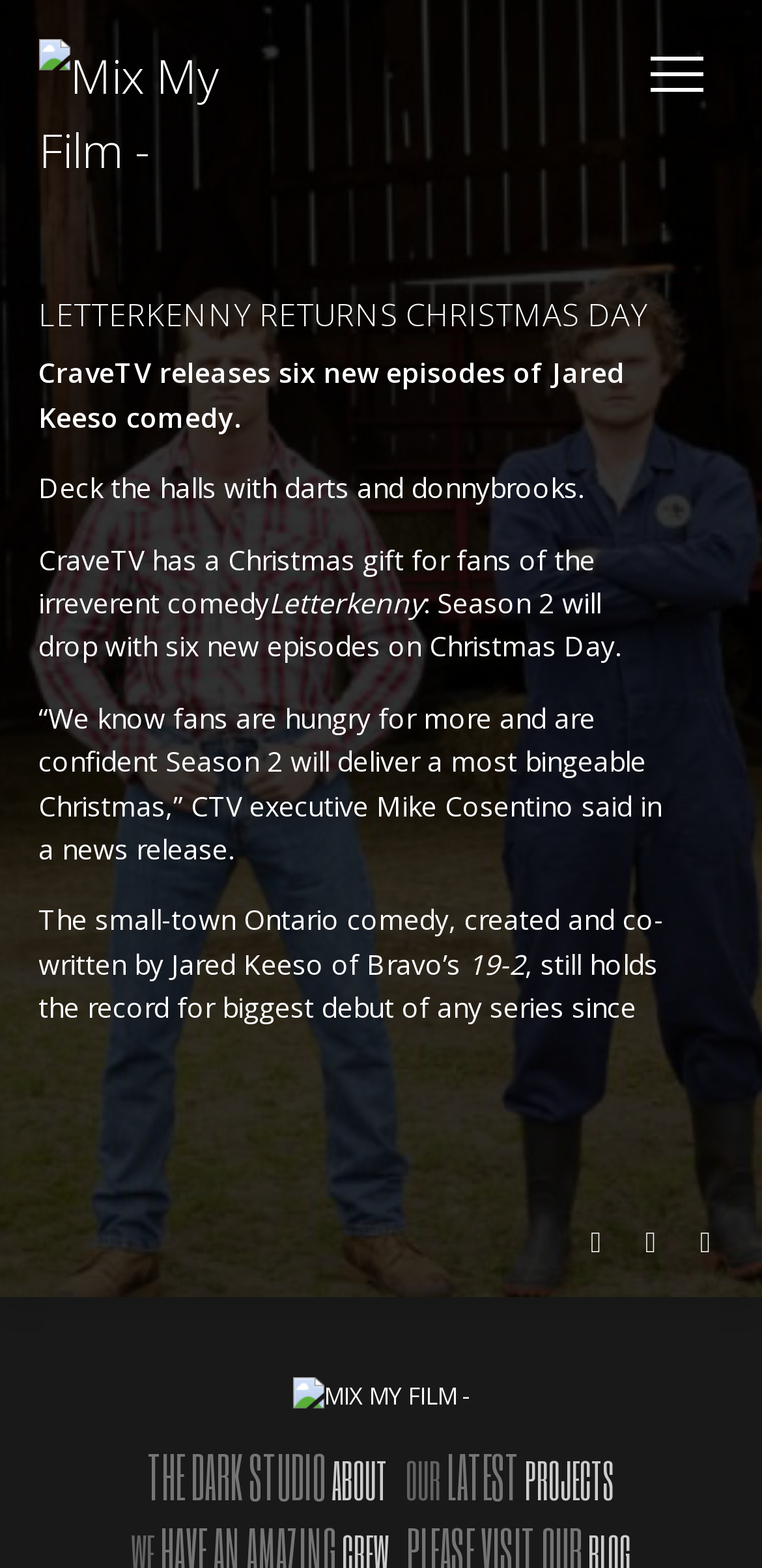Specify the bounding box coordinates (top-left x, top-left y, bottom-right x, bottom-right y) of the UI element in the screenshot that matches this description: parent_node: LETTERKENNY RETURNS CHRISTMAS DAY

[0.051, 0.025, 0.401, 0.121]